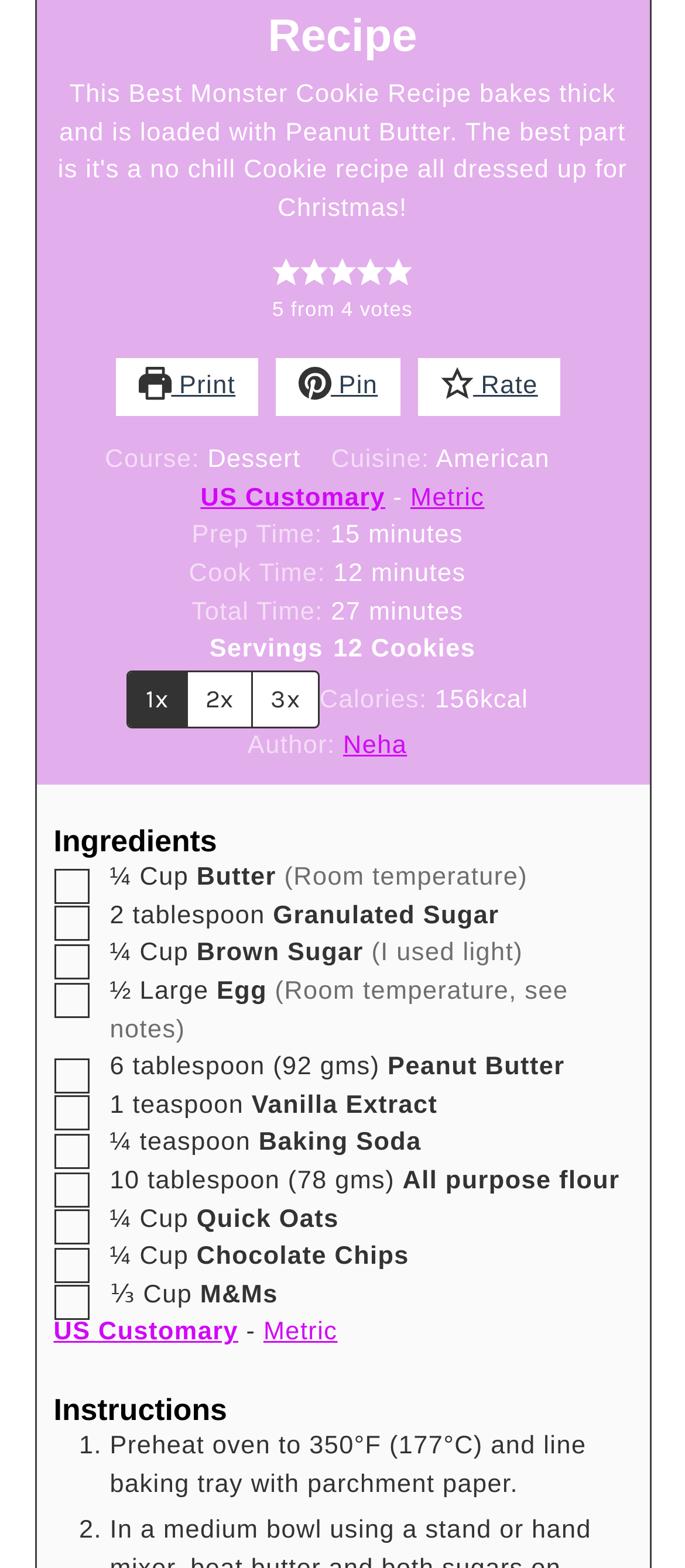How many ingredients are there in this recipe?
Refer to the image and give a detailed answer to the query.

I can see 11 checkboxes with ingredient names, which indicates that there are 11 ingredients in this recipe.